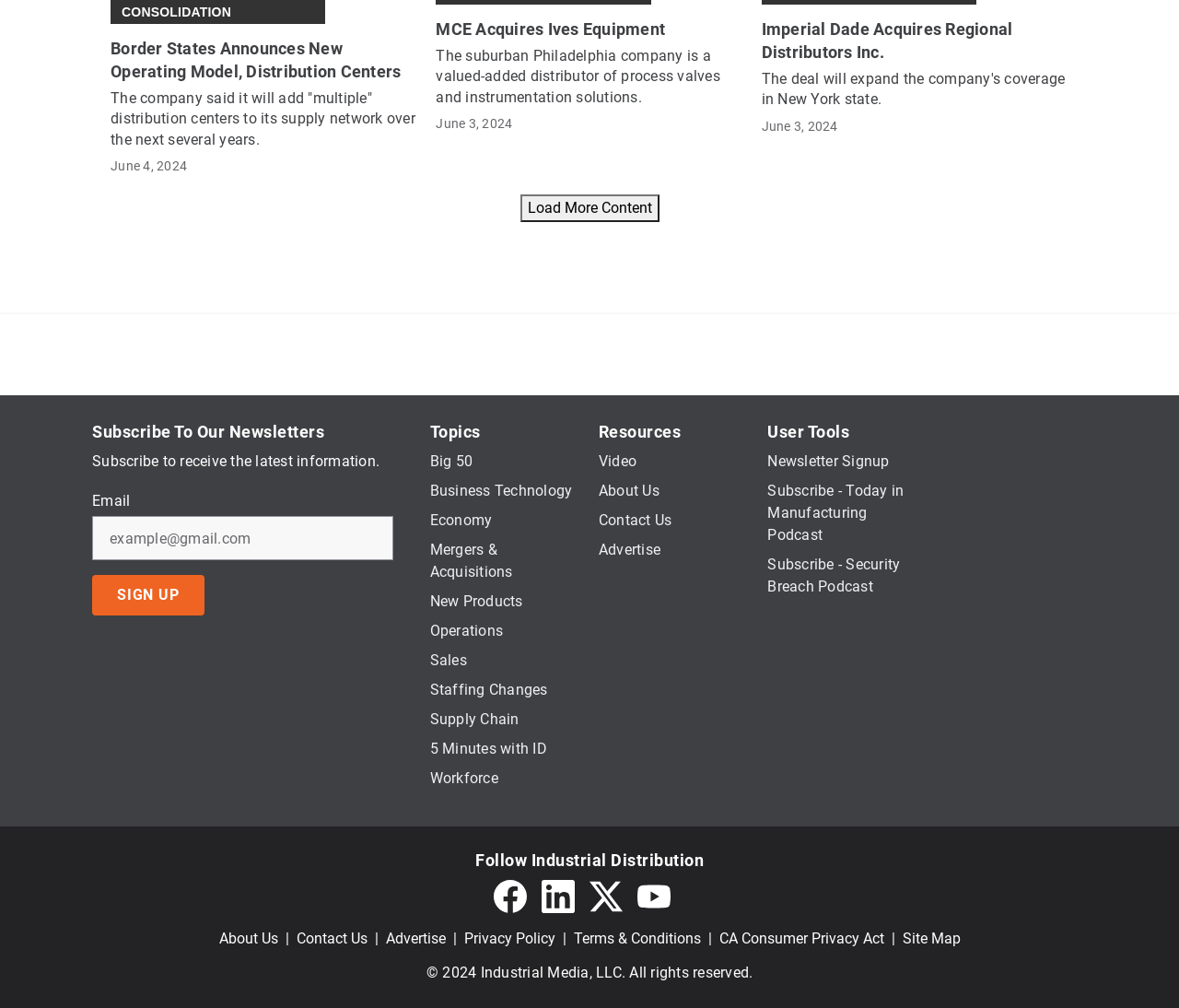Using a single word or phrase, answer the following question: 
What is the date of the first news article?

June 4, 2024